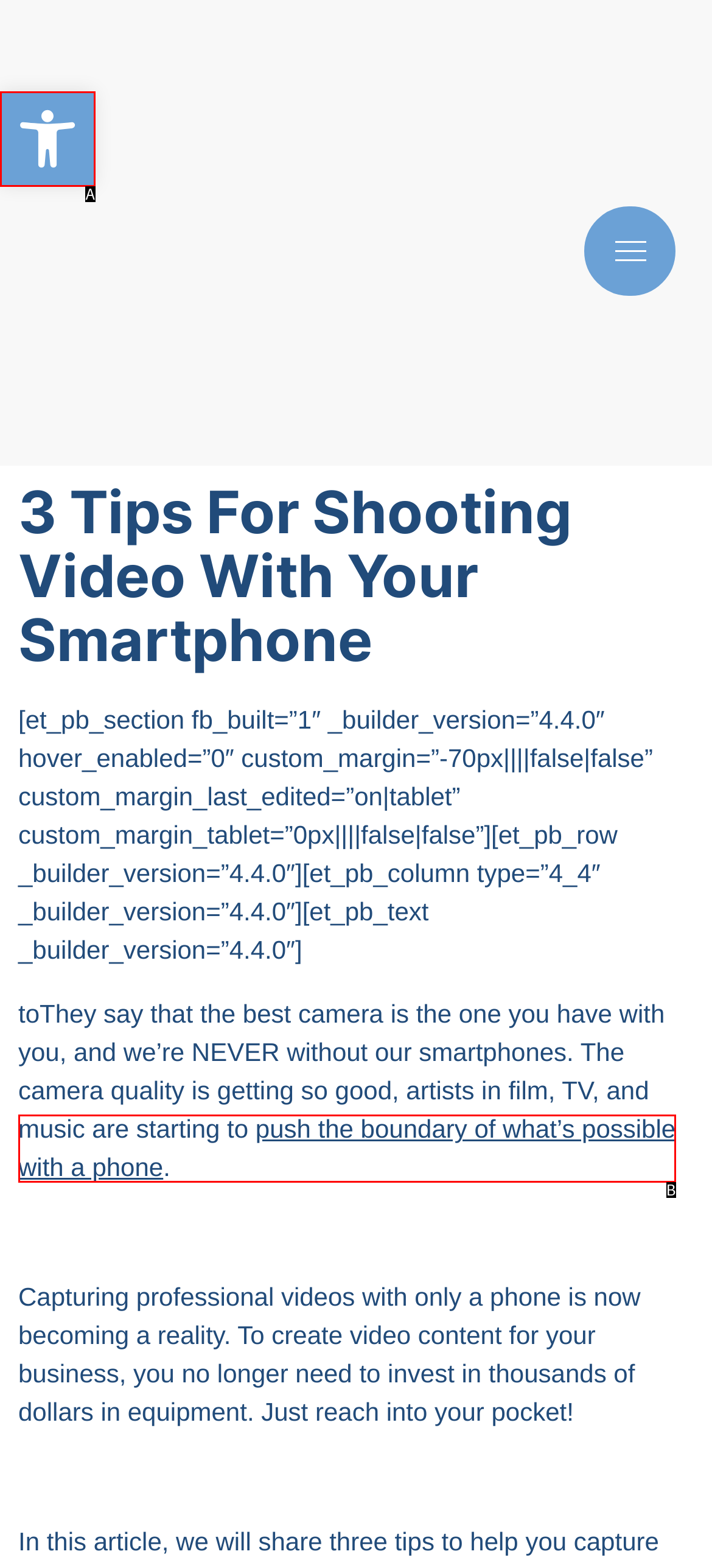Based on the element described as: Open toolbar Accessibility Tools
Find and respond with the letter of the correct UI element.

A